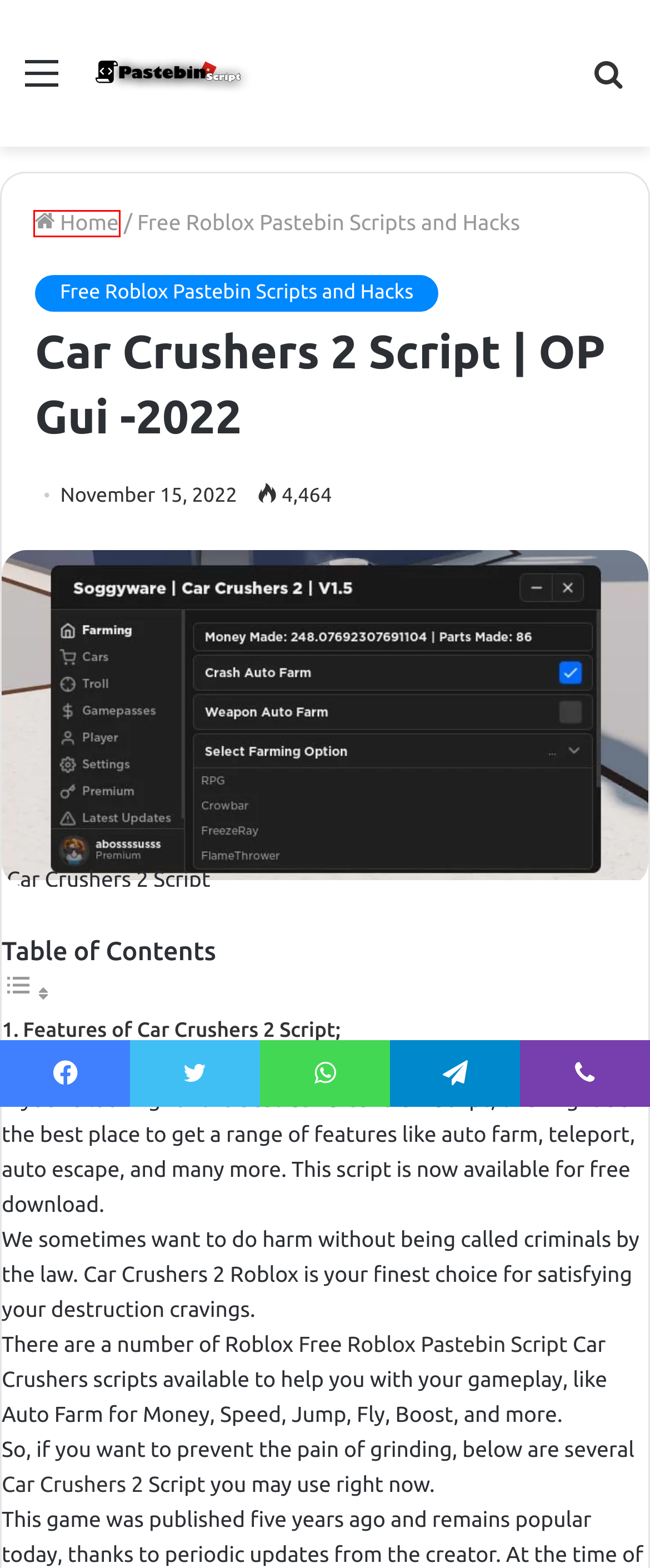Analyze the screenshot of a webpage with a red bounding box and select the webpage description that most accurately describes the new page resulting from clicking the element inside the red box. Here are the candidates:
A. Master Hub Blox Fruits Mobile Script - PastebinScript
B. Free Roblox Pastebin Scripts and Hack
C. Privacy Policy - PastebinScript
D. Car Crushers 2 Autofarm - PastebinScript
E. About Us - PastebinScript
F. 罗布乐思官方网站-腾讯游戏
G. Car Crushers 2 Script - PastebinScript
H. Free Roblox Pastebin Scripts and Hacks - PastebinScript

B